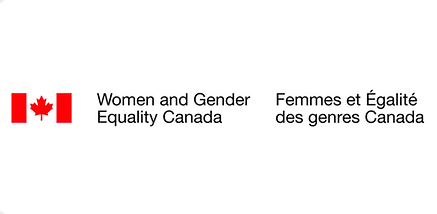What is the name of the organization in French?
Please look at the screenshot and answer using one word or phrase.

Femmes et Égalité des genres Canada